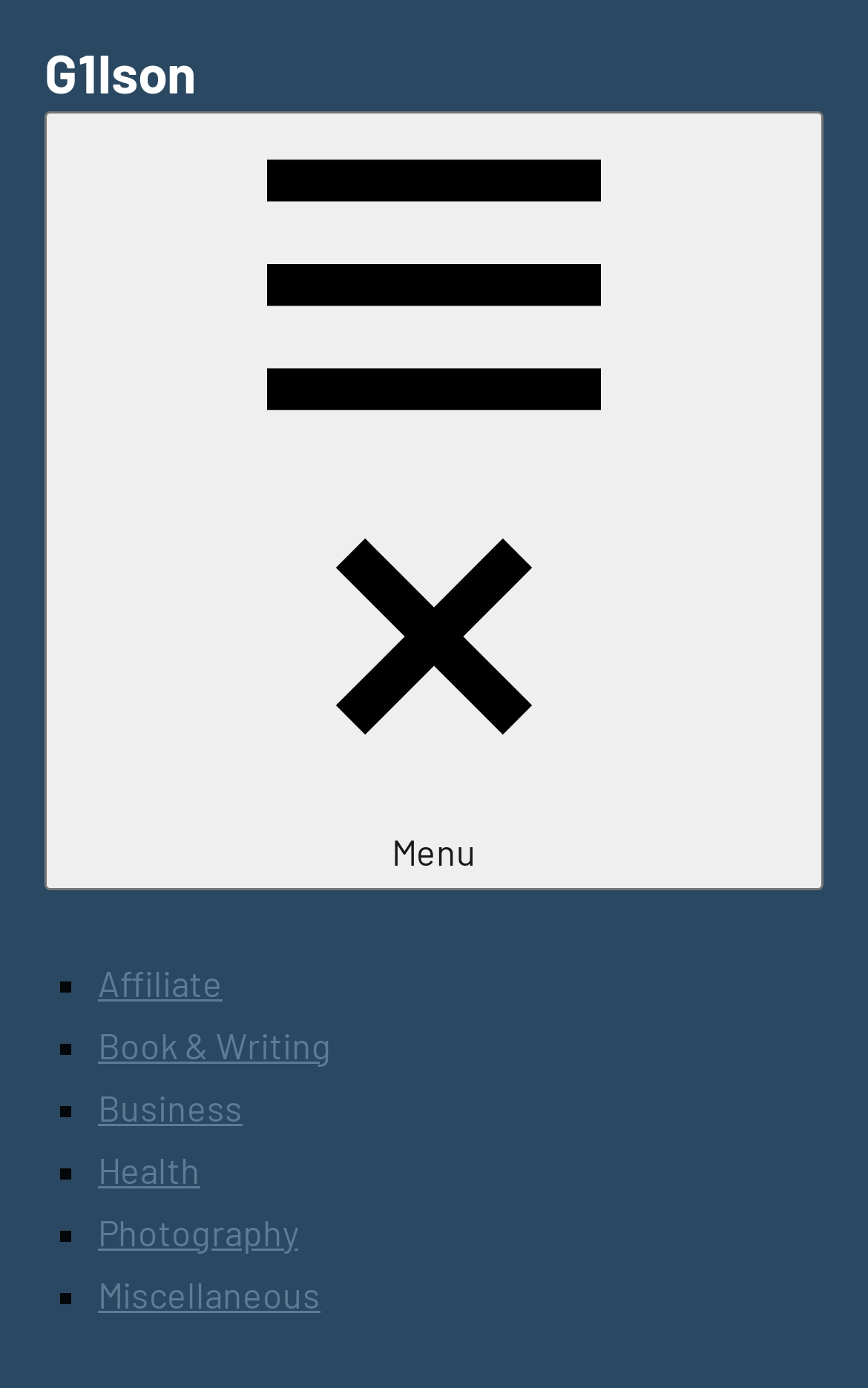What type of icon is used as a list marker?
Use the screenshot to answer the question with a single word or phrase.

■